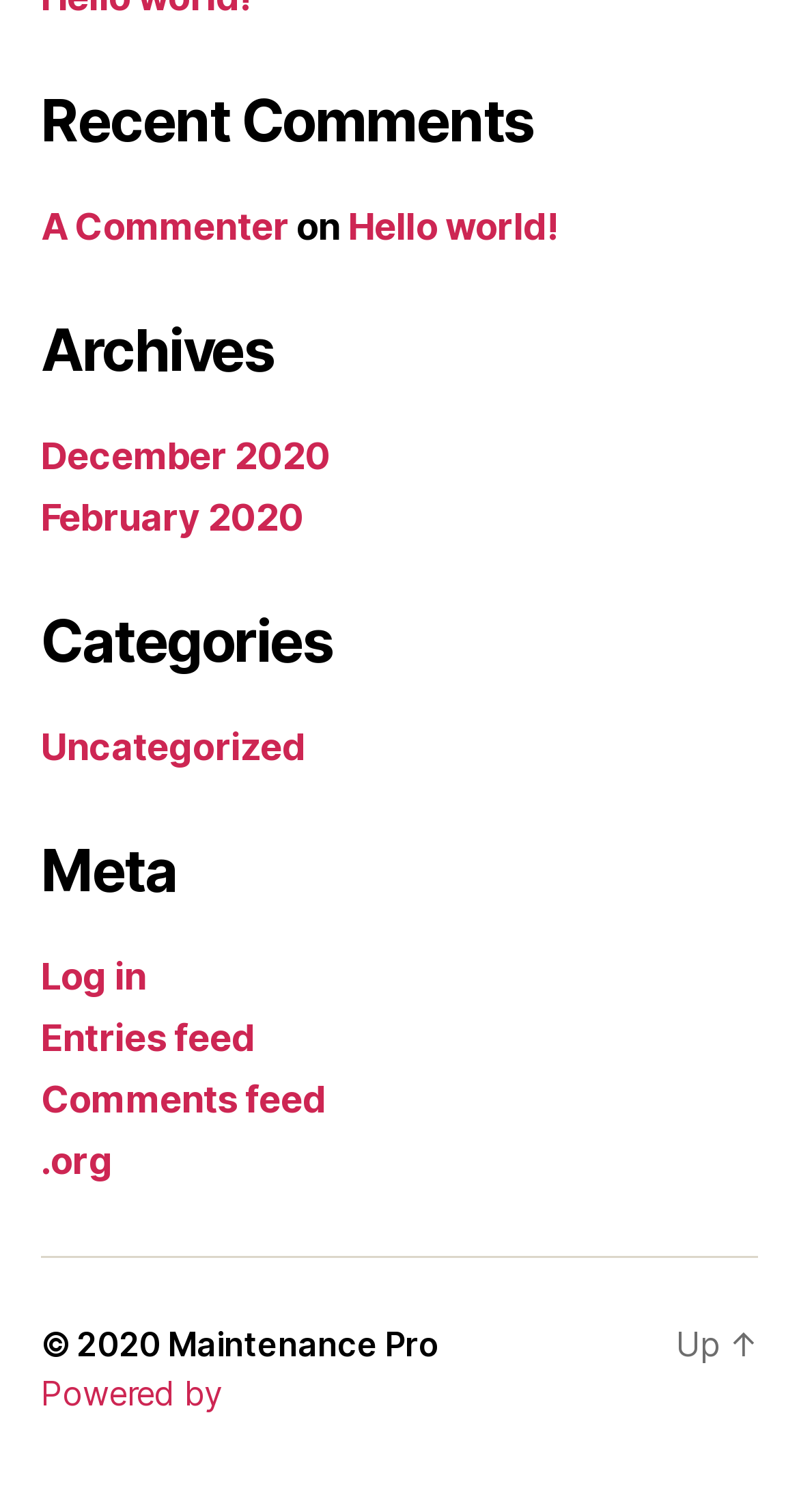Determine the bounding box coordinates for the area you should click to complete the following instruction: "Read the post 'Hello world!' ".

[0.436, 0.136, 0.699, 0.165]